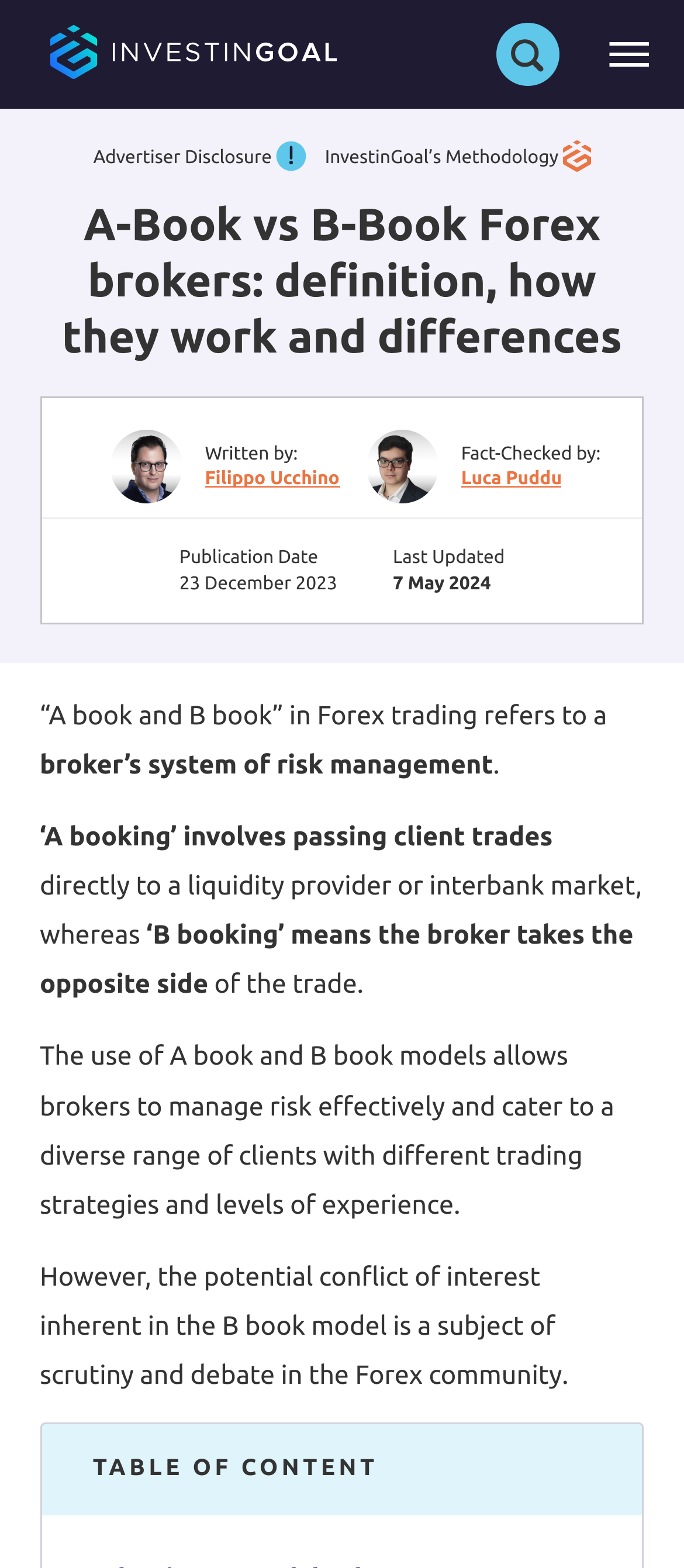Using the provided element description: "title="2FC Financial Srl"", identify the bounding box coordinates. The coordinates should be four floats between 0 and 1 in the order [left, top, right, bottom].

[0.058, 0.022, 0.493, 0.042]